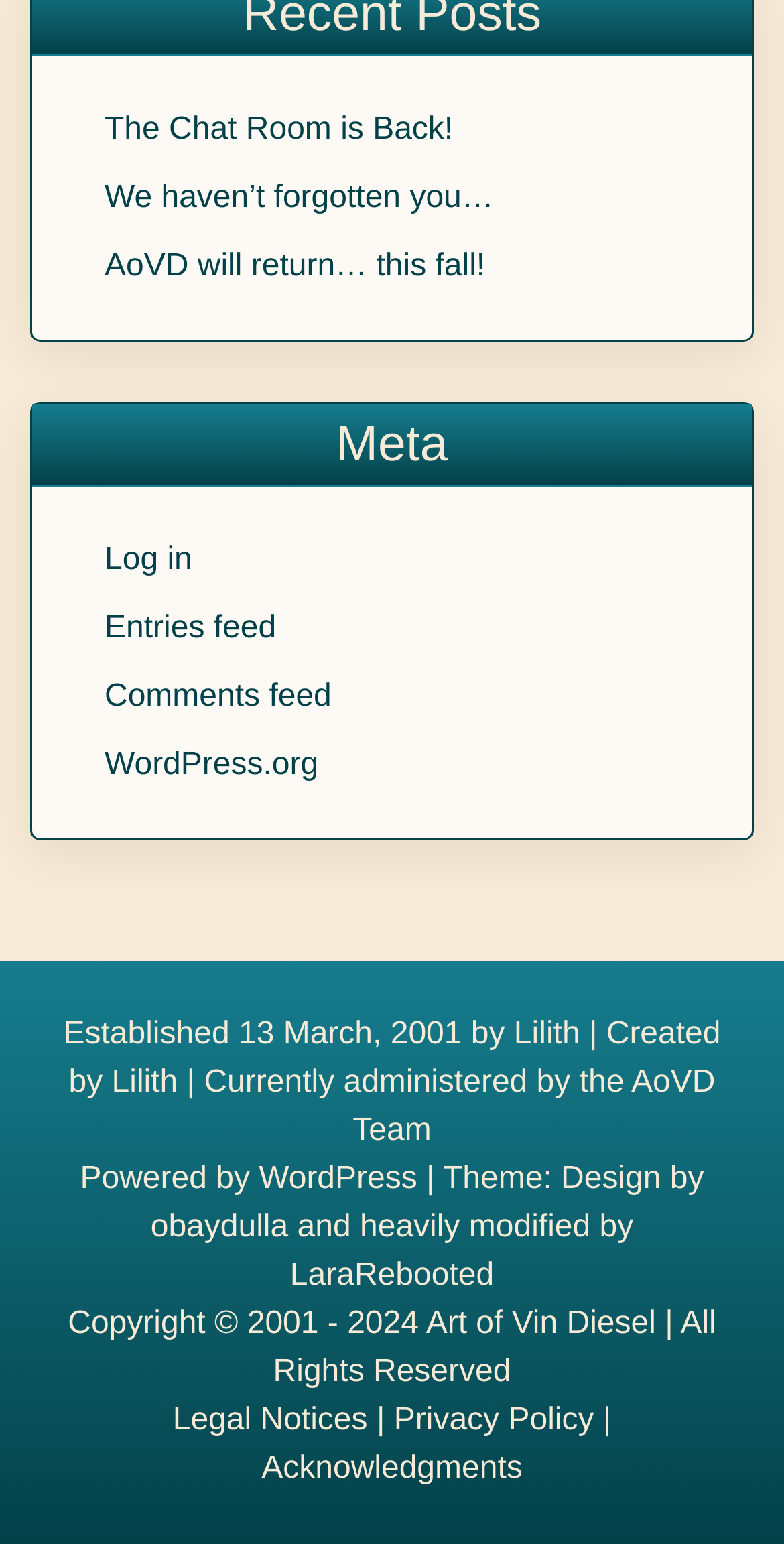What is the name of the website administrator?
Could you answer the question with a detailed and thorough explanation?

I found the answer by looking at the contentinfo section of the webpage, where it says 'Currently administered by the AoVD Team'.